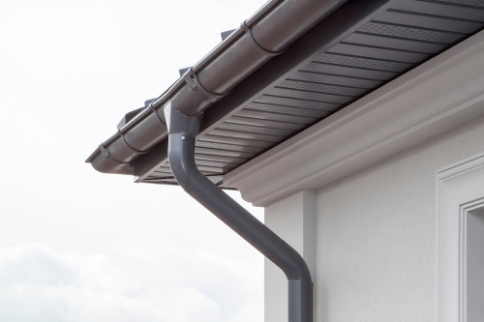Please give a concise answer to this question using a single word or phrase: 
Where is the location mentioned in the caption?

Springboro, OH